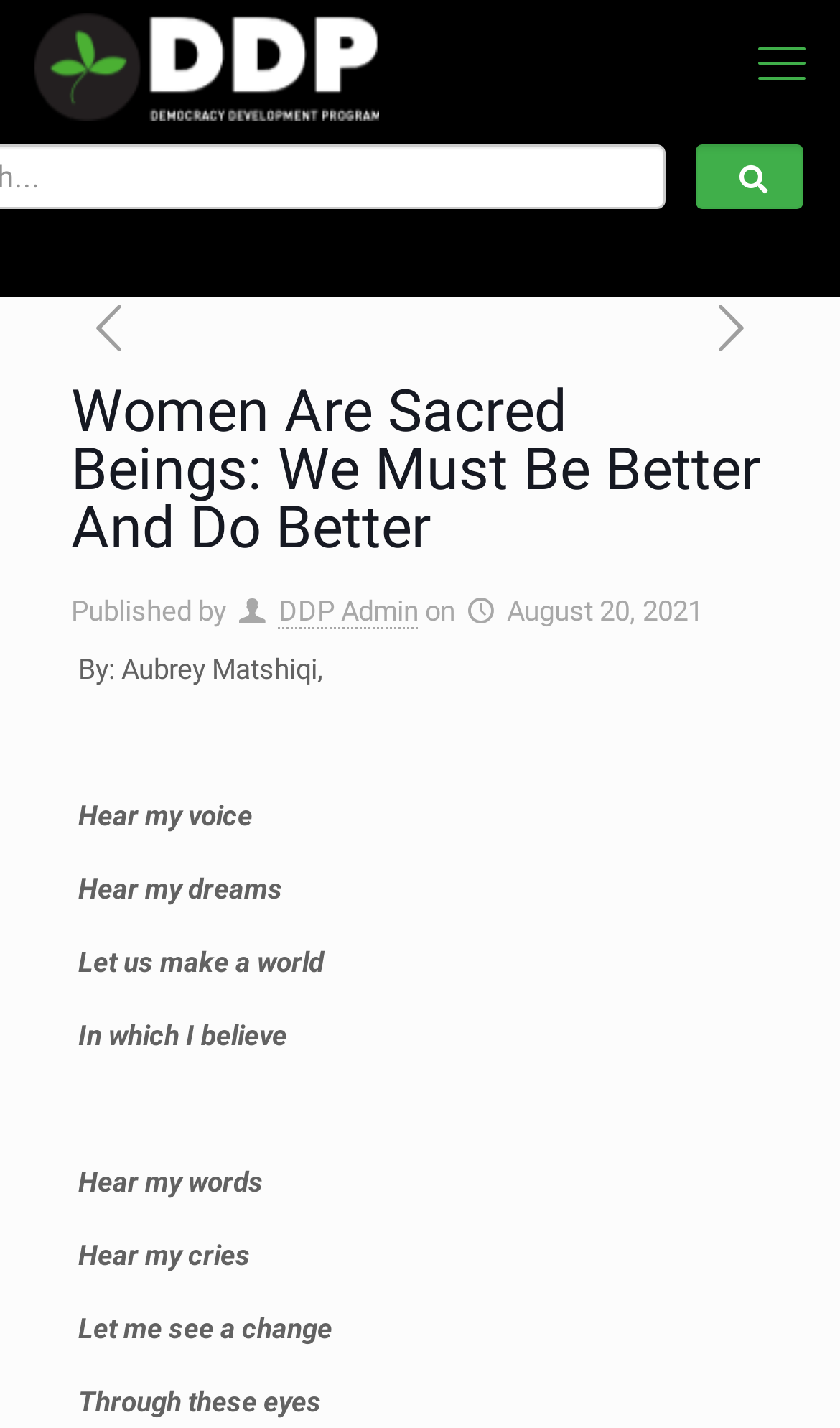Locate and provide the bounding box coordinates for the HTML element that matches this description: "DDP Admin".

[0.331, 0.416, 0.498, 0.441]